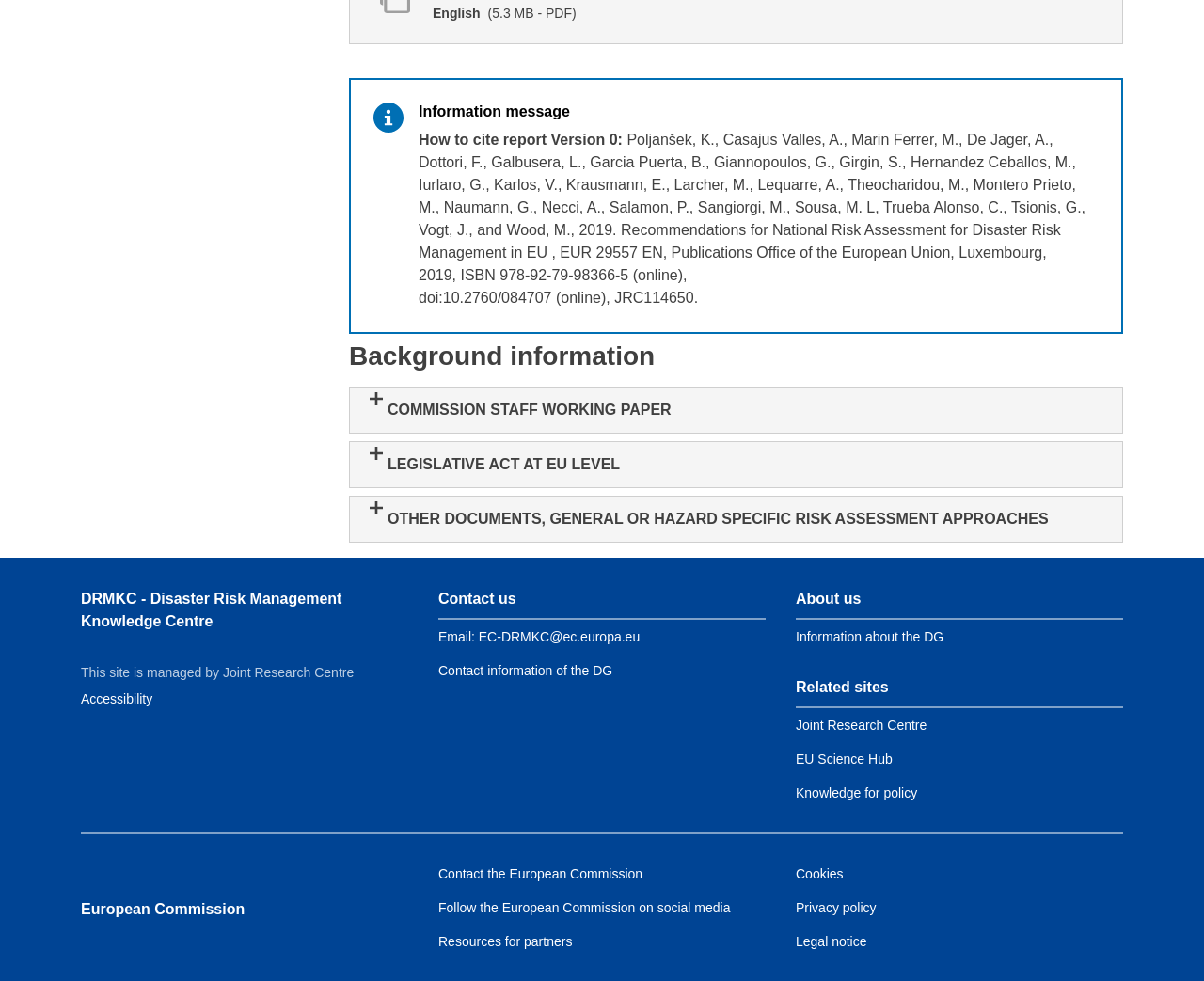Identify the bounding box coordinates of the region I need to click to complete this instruction: "Click the 'Email to DRMKC' link".

[0.364, 0.641, 0.531, 0.657]